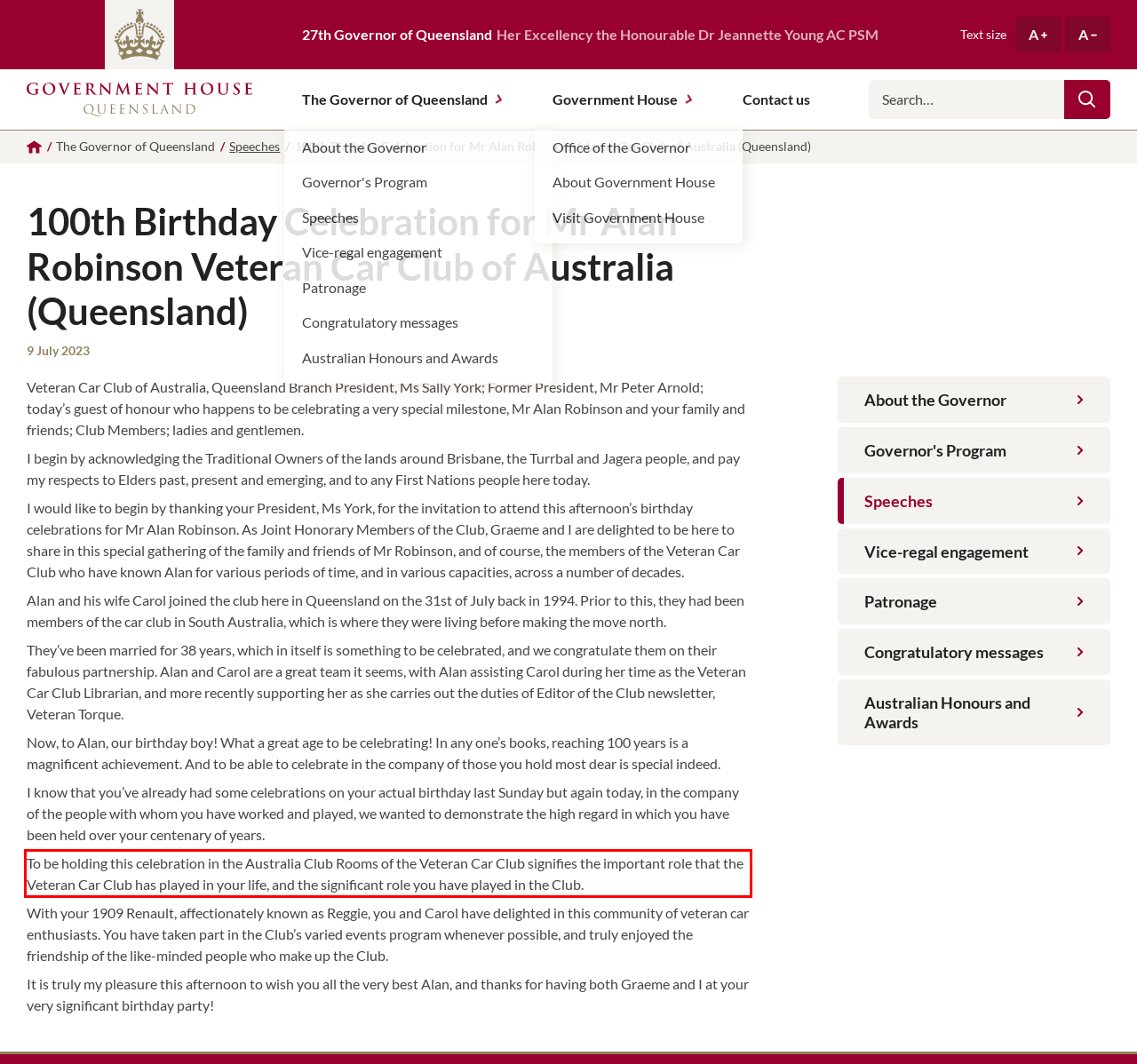Look at the screenshot of the webpage, locate the red rectangle bounding box, and generate the text content that it contains.

To be holding this celebration in the Australia Club Rooms of the Veteran Car Club signifies the important role that the Veteran Car Club has played in your life, and the significant role you have played in the Club.